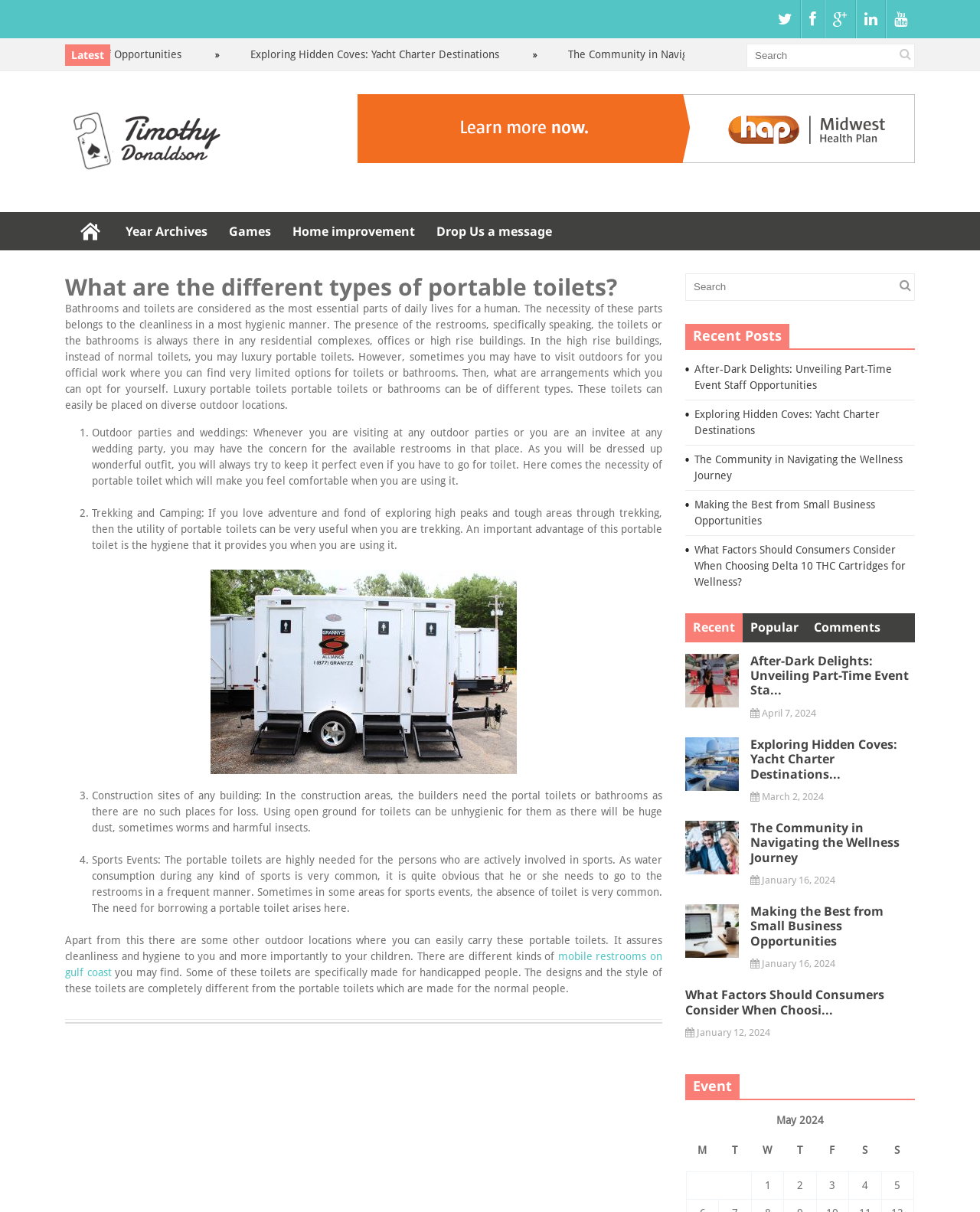Locate the bounding box coordinates of the element to click to perform the following action: 'Explore the 'Recent Posts' section'. The coordinates should be given as four float values between 0 and 1, in the form of [left, top, right, bottom].

[0.699, 0.267, 0.934, 0.487]